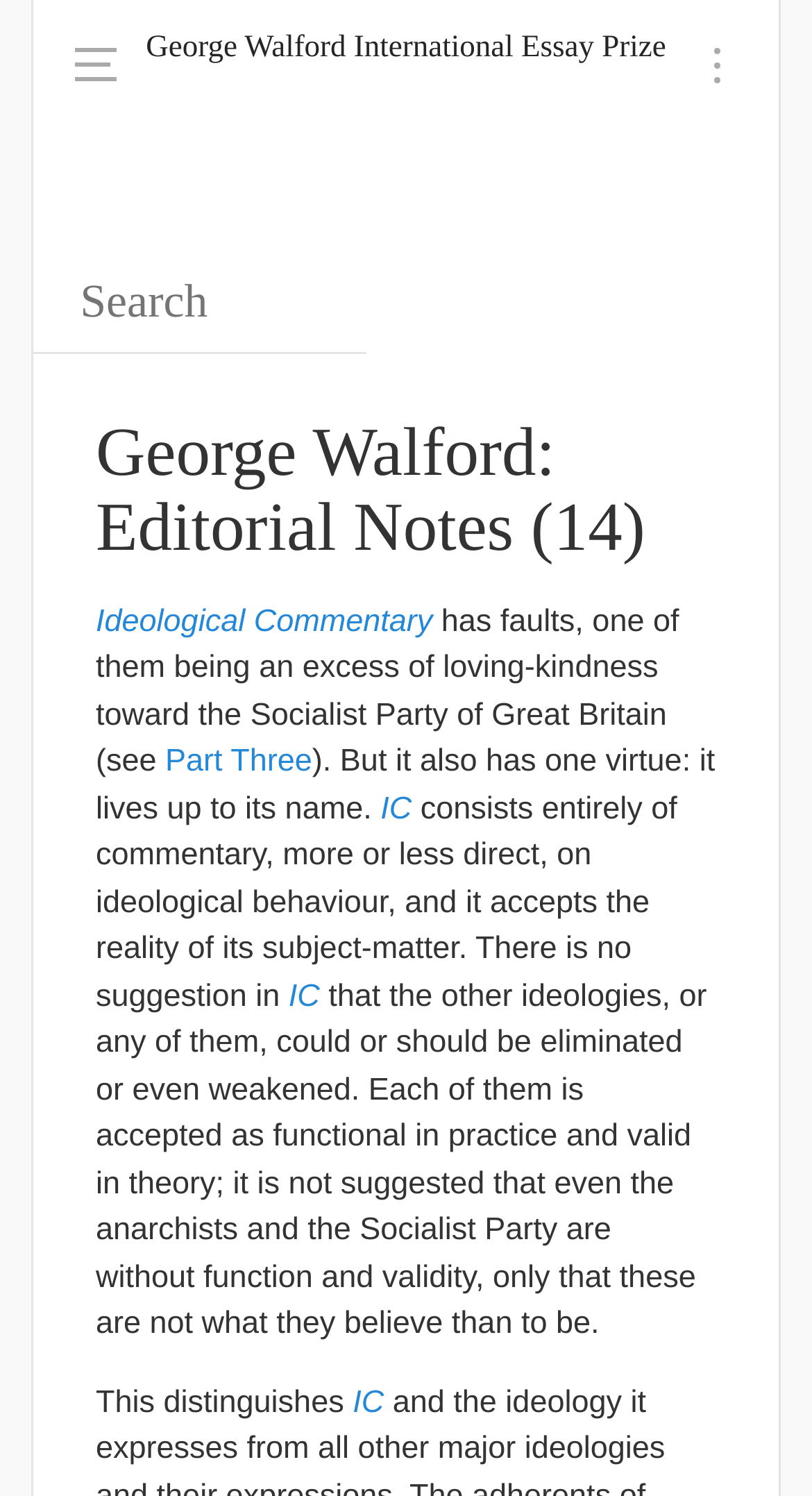What is above the search box?
Provide an in-depth answer to the question, covering all aspects.

I determined the vertical position of the search box by comparing its y1 and y2 coordinates with other elements. The heading element with the text 'George Walford International Essay Prize' has a smaller y1 and y2 value, indicating that it's above the search box.